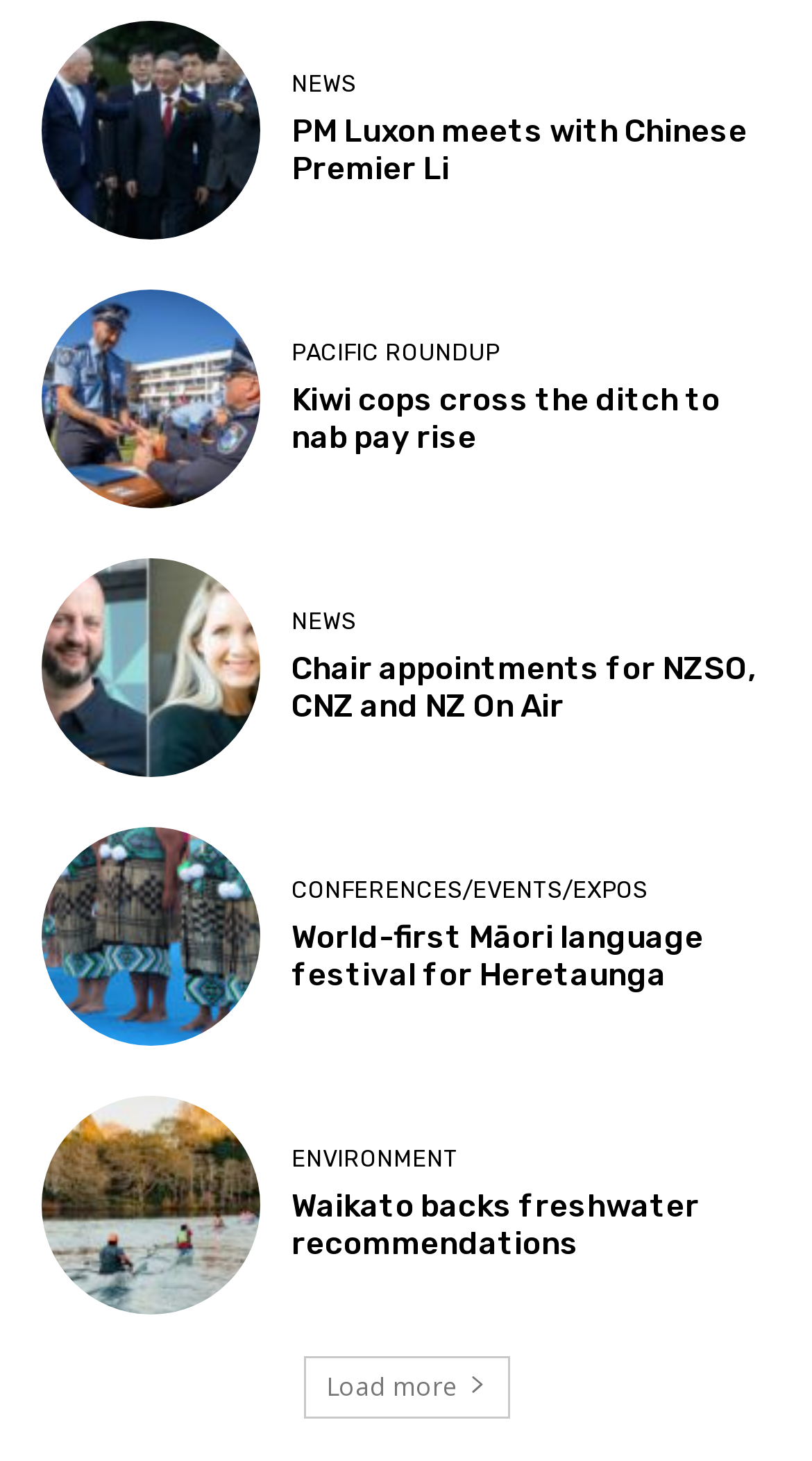Given the following UI element description: "Waikato backs freshwater recommendations", find the bounding box coordinates in the webpage screenshot.

[0.359, 0.812, 0.862, 0.864]